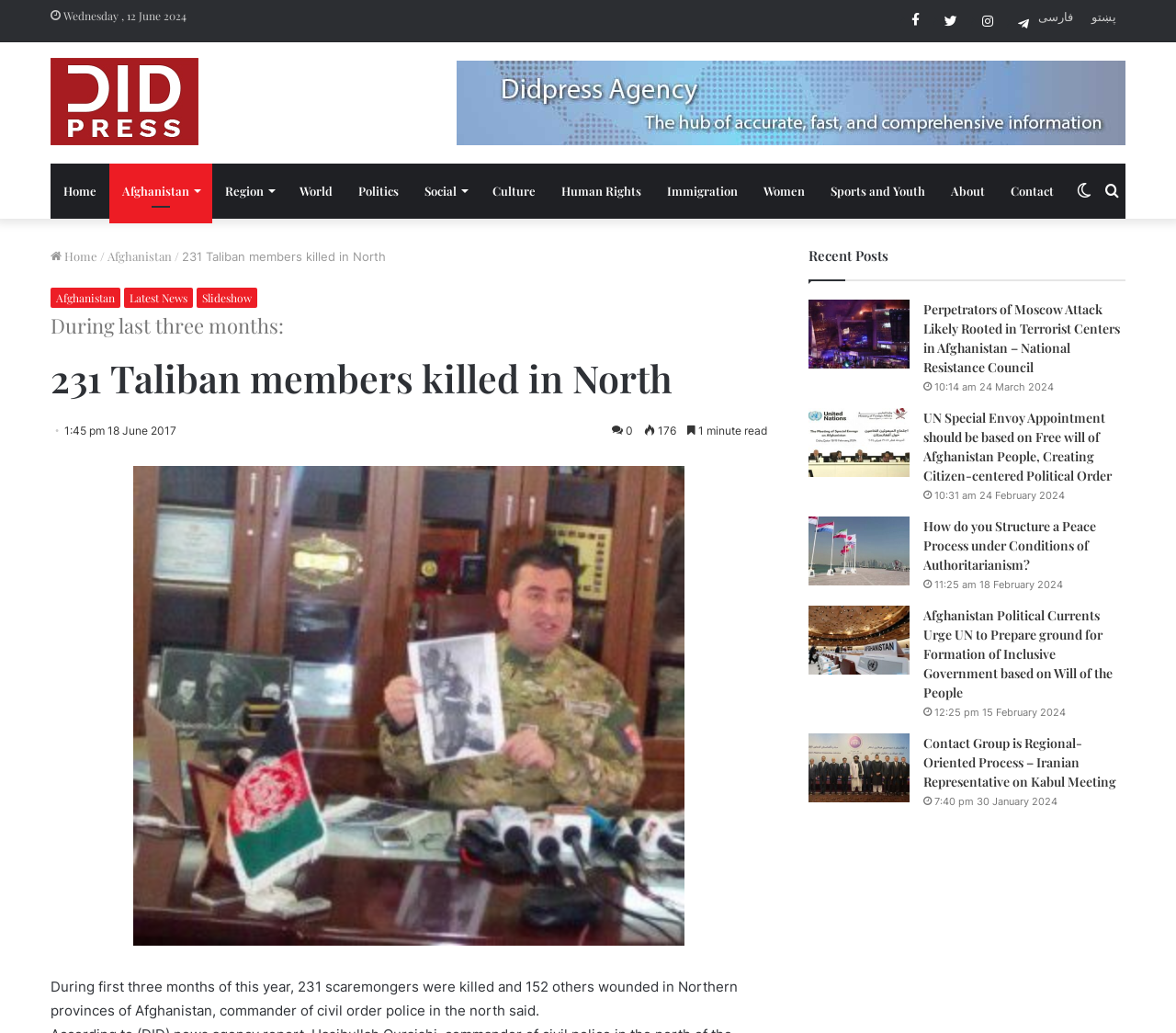Can you give a comprehensive explanation to the question given the content of the image?
How many recent posts are listed in the sidebar?

I counted the number of recent posts listed in the sidebar, which are 'Perpetrators of Moscow Attack Likely Rooted in Terrorist Centers in Afghanistan – National Resistance Council', 'UN Special Envoy Appointment should be based on Free will of Afghanistan People, Creating Citizen-centered Political Order', 'How do you Structure a Peace Process under Conditions of Authoritarianism?', 'Afghanistan Political Currents Urge UN to Prepare ground for Formation of Inclusive Government based on Will of the People', and 'Contact Group is Regional-Oriented Process – Iranian Representative on Kabul Meeting'.